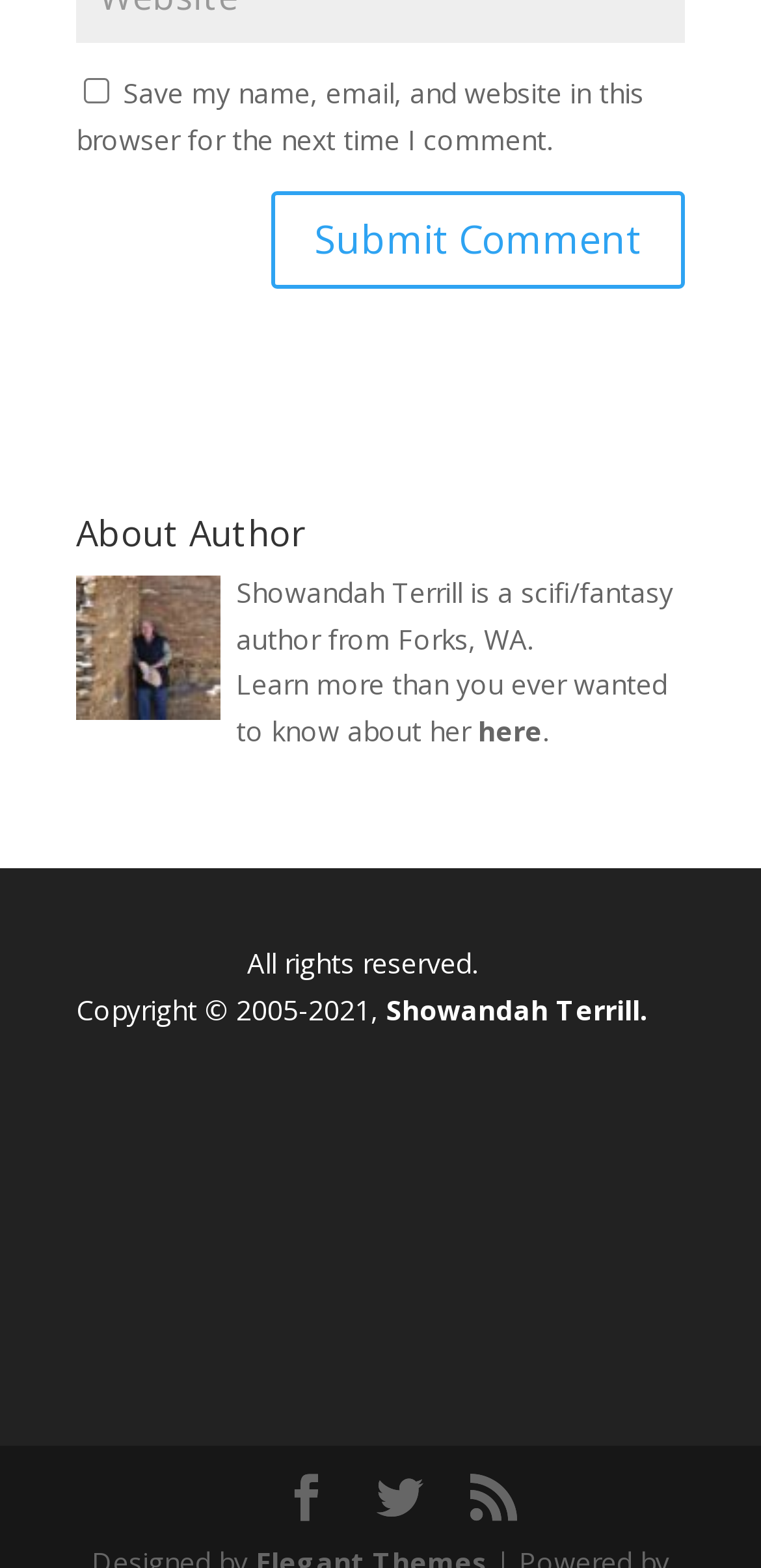Identify the bounding box for the UI element described as: "name="submit" value="Submit Comment"". Ensure the coordinates are four float numbers between 0 and 1, formatted as [left, top, right, bottom].

[0.356, 0.122, 0.9, 0.184]